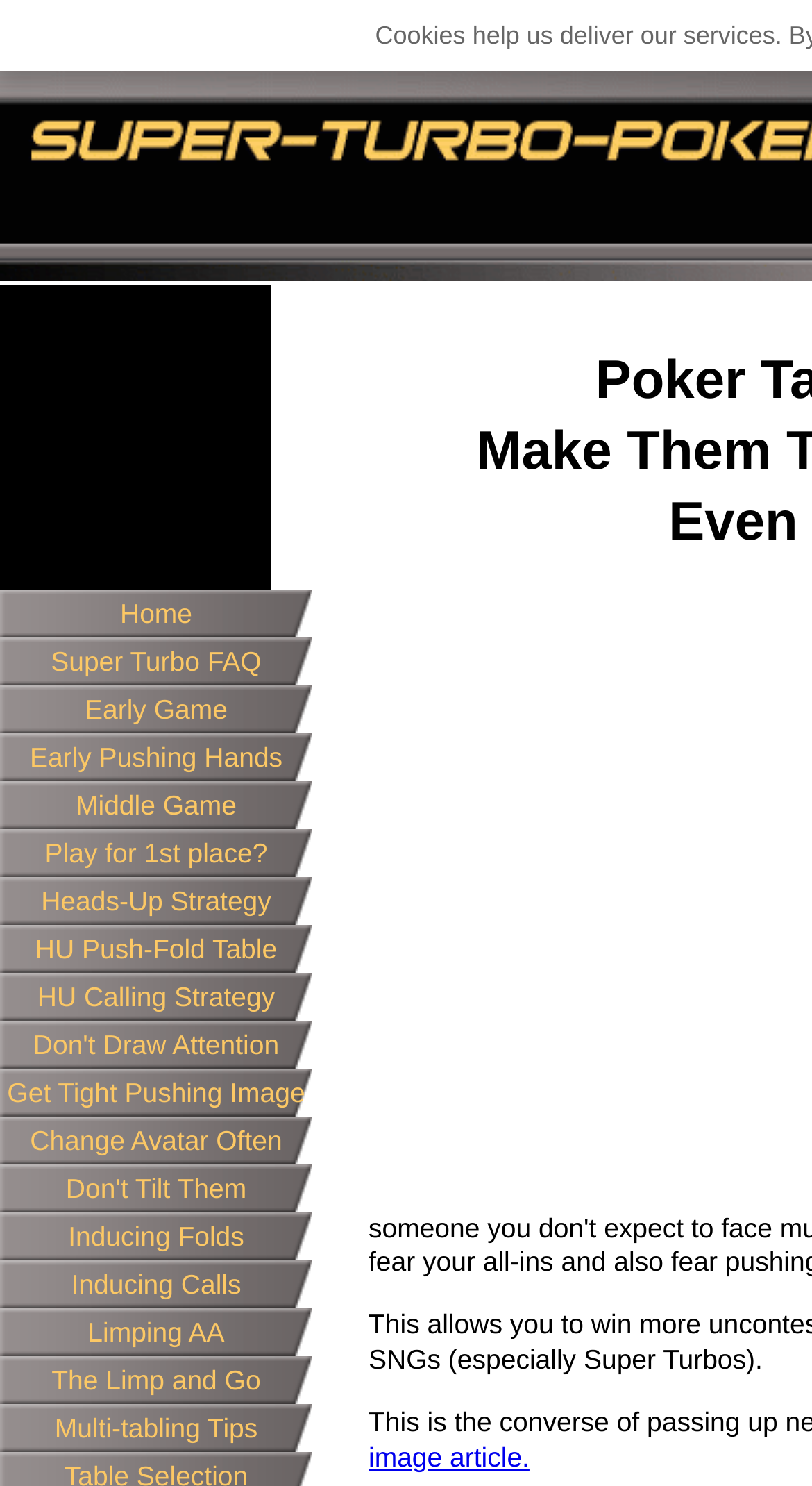What type of content is presented on this webpage?
Using the visual information, answer the question in a single word or phrase.

Text-based content